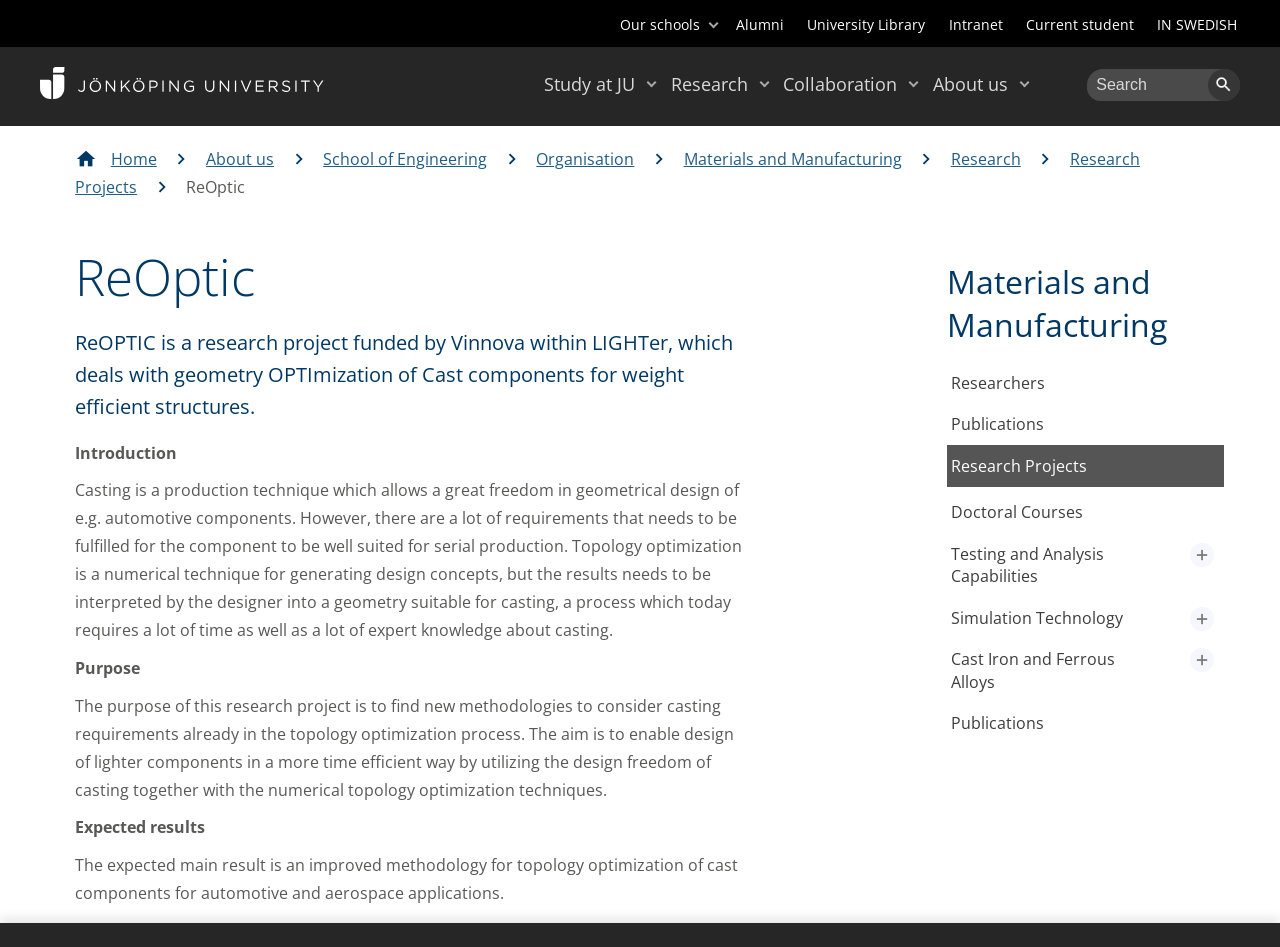Produce an extensive caption that describes everything on the webpage.

The webpage is about Jönköping University, specifically the ReOptic research project within the School of Engineering's Materials and Manufacturing department. 

At the top of the page, there is a navigation menu with links to various sections of the university's website, including "Our schools", "Alumni", "University Library", and "Intranet". Below this, there is a logotype that links back to the start page.

The main content of the page is divided into two sections. On the left, there is a navigation menu with links to different sections of the ReOptic project, including "Introduction", "Purpose", "Expected results", and "Collaboration partners". 

On the right, there is a main section with a heading "ReOptic" and a brief description of the project. Below this, there are several paragraphs of text that provide more information about the project, including its purpose, expected results, and collaboration partners.

Above the main content, there is a breadcrumbs navigation menu that shows the current location within the website, with links to "Home", "About us", "School of Engineering", "Organisation", "Materials and Manufacturing", "Research", and "Research Projects".

At the bottom of the page, there is a side menu with links to various related topics, including "Researchers", "Publications", "Research Projects", "Doctoral Courses", "Testing and Analysis Capabilities", "Simulation Technology", "Cast Iron and Ferrous Alloys", and "Publications".